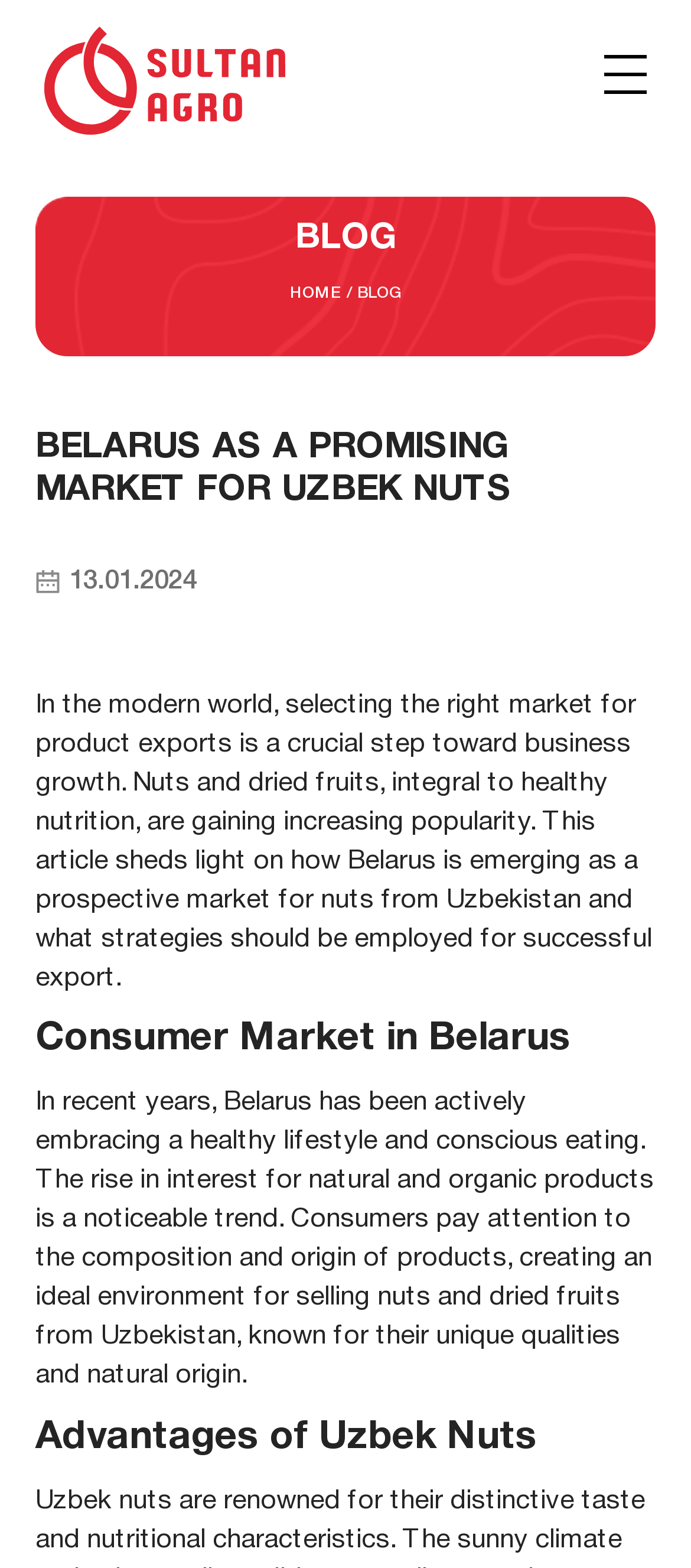What is the trend in Belarus?
Please provide a detailed and thorough answer to the question.

According to the webpage, in recent years, Belarus has been actively embracing a healthy lifestyle and conscious eating, which creates an ideal environment for selling nuts and dried fruits from Uzbekistan.